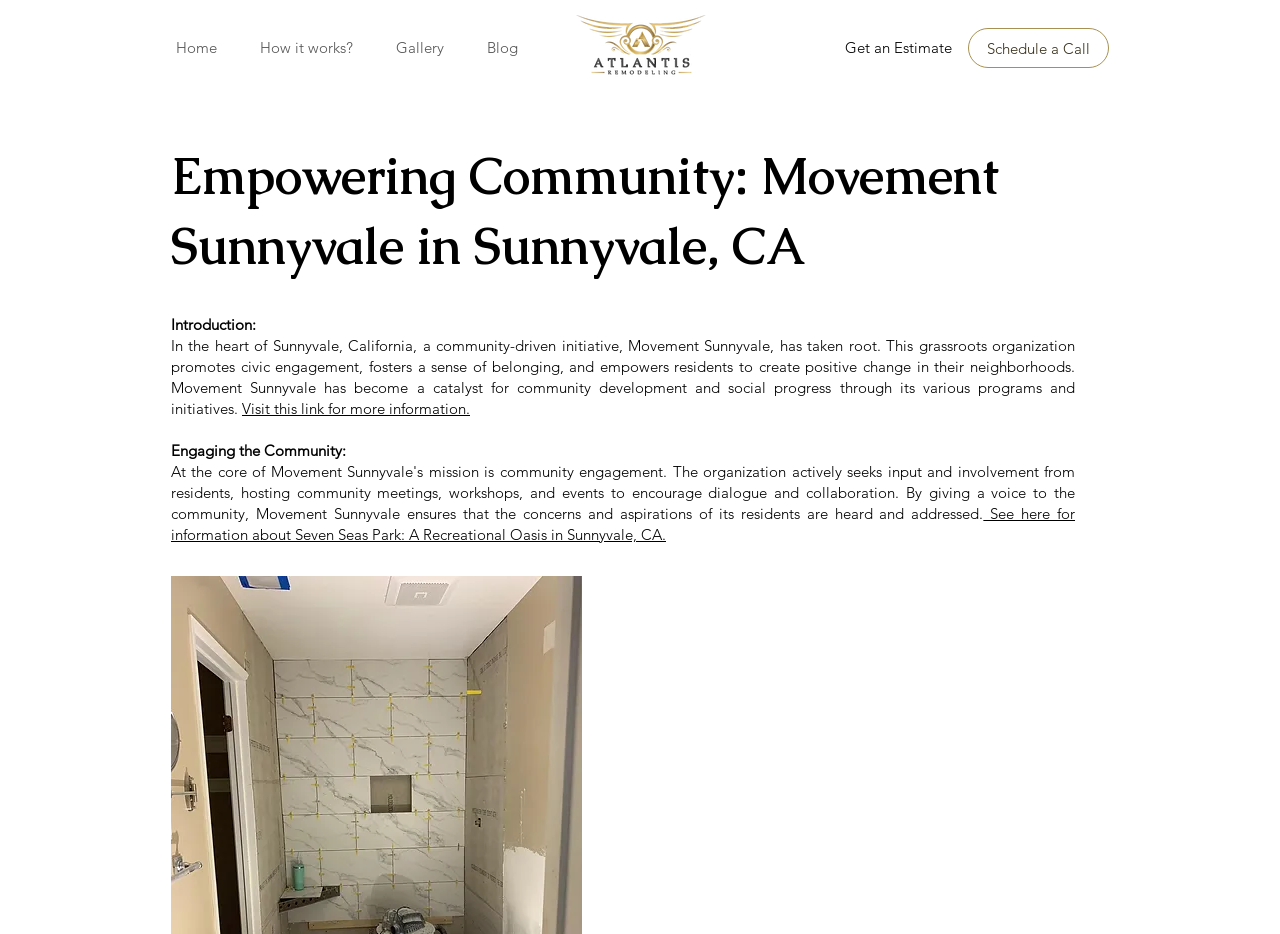What is the primary heading on this webpage?

Empowering Community: Movement Sunnyvale in Sunnyvale, CA